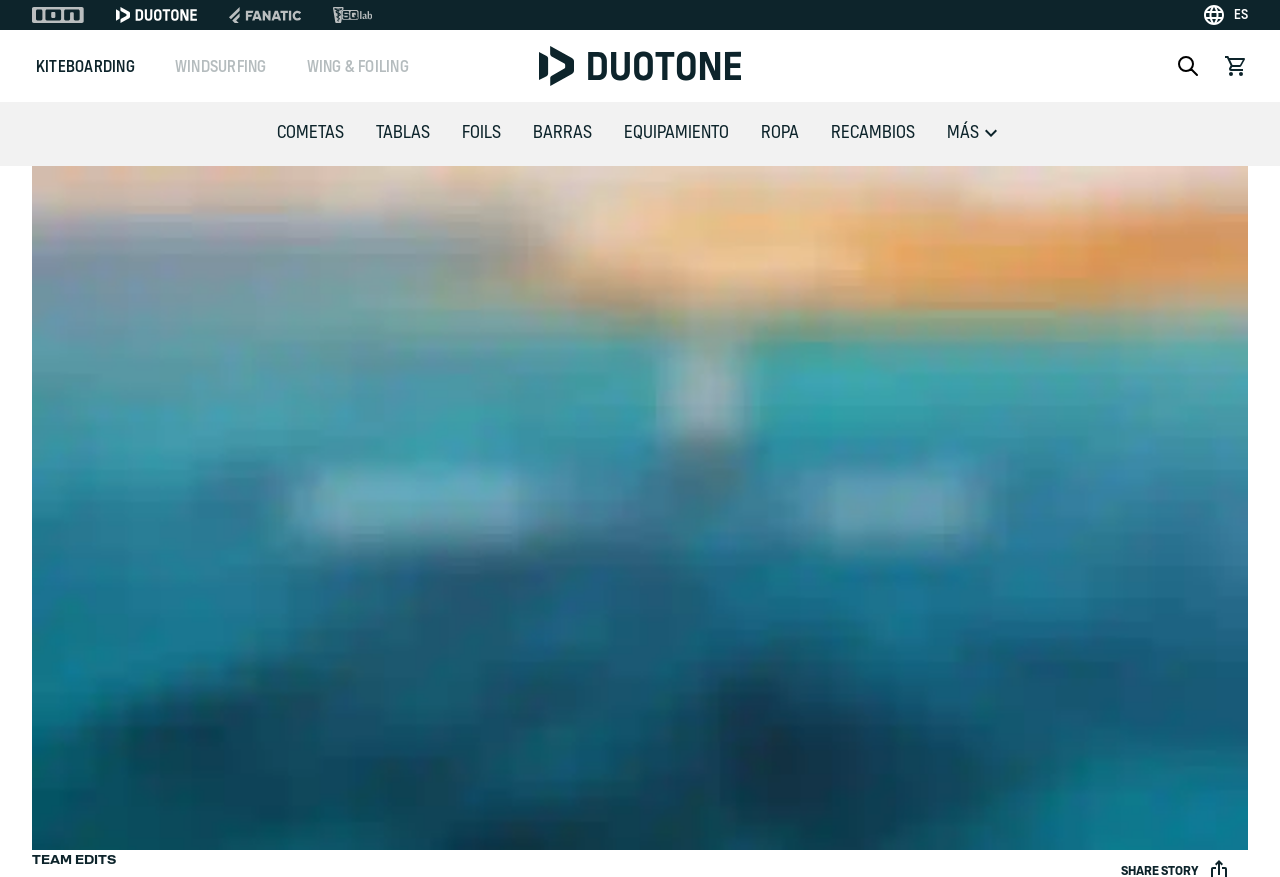Please identify the bounding box coordinates of the area that needs to be clicked to fulfill the following instruction: "Search."

[0.919, 0.062, 0.937, 0.089]